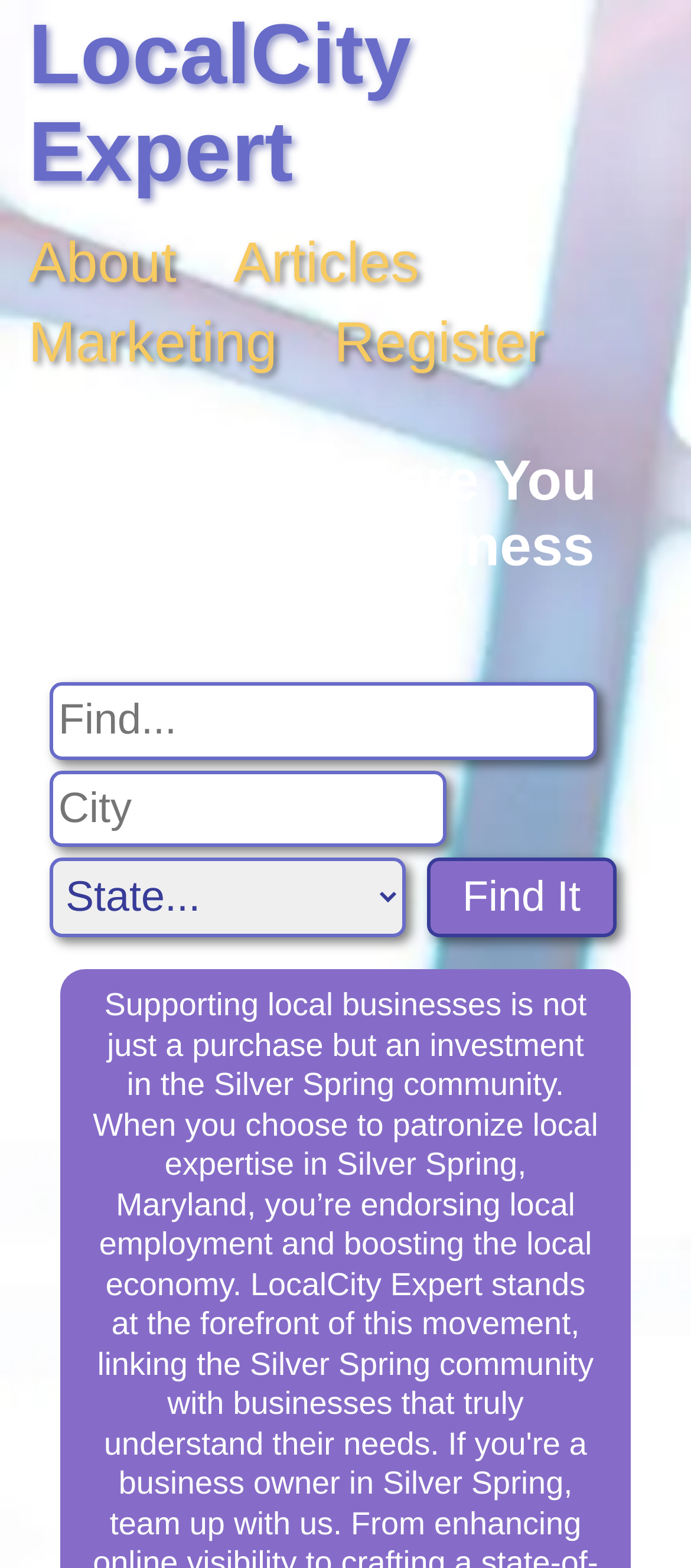Identify the bounding box coordinates of the section to be clicked to complete the task described by the following instruction: "Find a business near you". The coordinates should be four float numbers between 0 and 1, formatted as [left, top, right, bottom].

[0.618, 0.547, 0.892, 0.598]